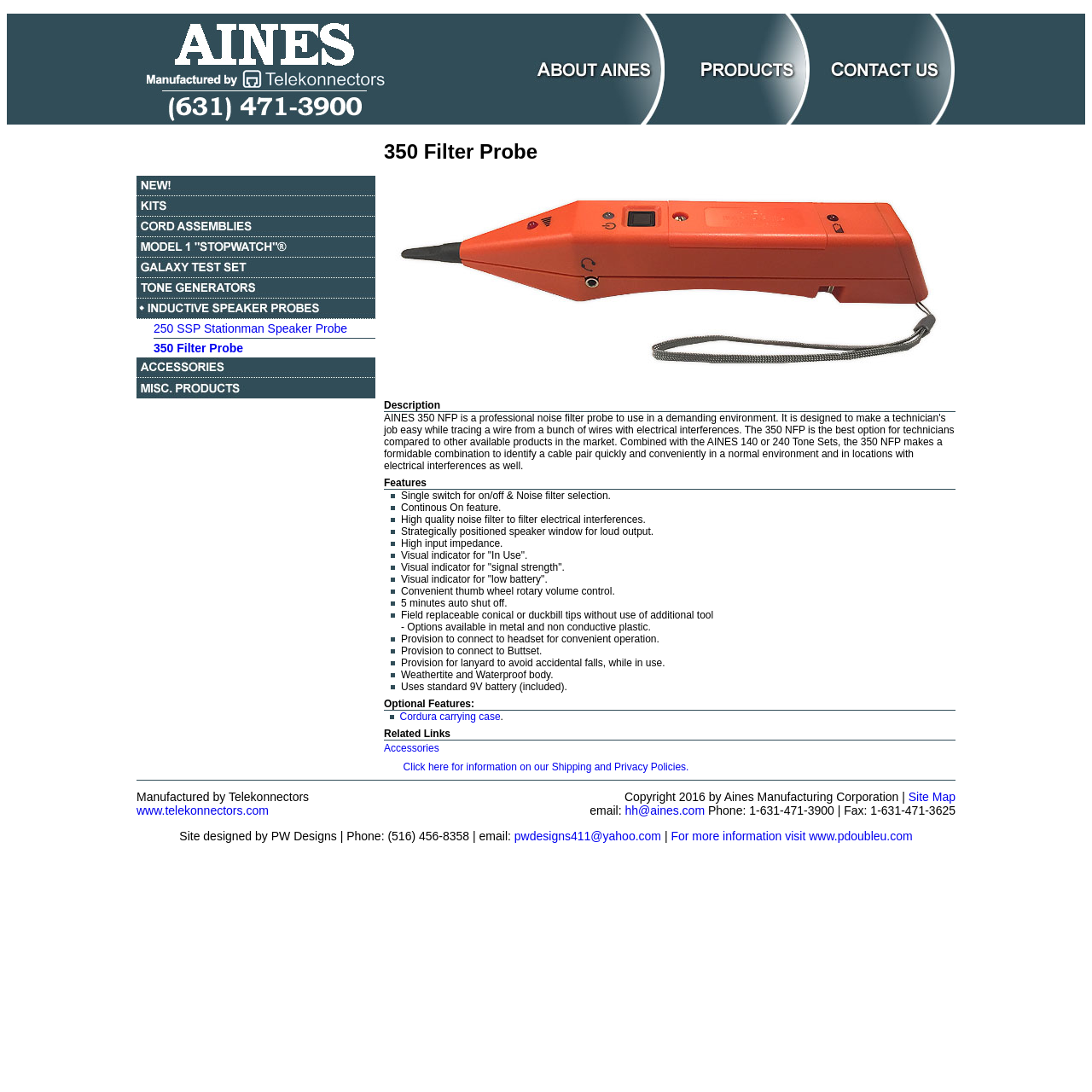Write an extensive caption that covers every aspect of the webpage.

The webpage is about AINES Manufacturing Corporation, specifically showcasing the 350 NFP noise filter probe product. At the top, there are four links aligned horizontally, taking up about a quarter of the screen width. Below these links, there is a large section dedicated to the product description, which occupies most of the screen. 

The product description is divided into two columns. The left column contains the product name "250 SSP Stationman Speaker Probe 350 Filter Probe" and a series of links, each with a short description. The right column provides a detailed description of the 350 NFP product, including its features, benefits, and technical specifications. 

The product description is quite lengthy, covering the entire height of the screen. It mentions that the 350 NFP is a professional noise filter probe designed for use in demanding environments, and it highlights its key features, such as single switch for on/off and noise filter selection, continuous on feature, high-quality noise filter, and strategically positioned speaker window for loud output. 

There are also several optional features listed, including visual indicators for "In Use", "signal strength", and "low battery", as well as a convenient thumb wheel rotary volume control and a 5-minute auto shut-off feature. The product description also mentions that the device is weather-tight and waterproof, uses a standard 9V battery, and has provisions for connecting to a headset or Buttset.